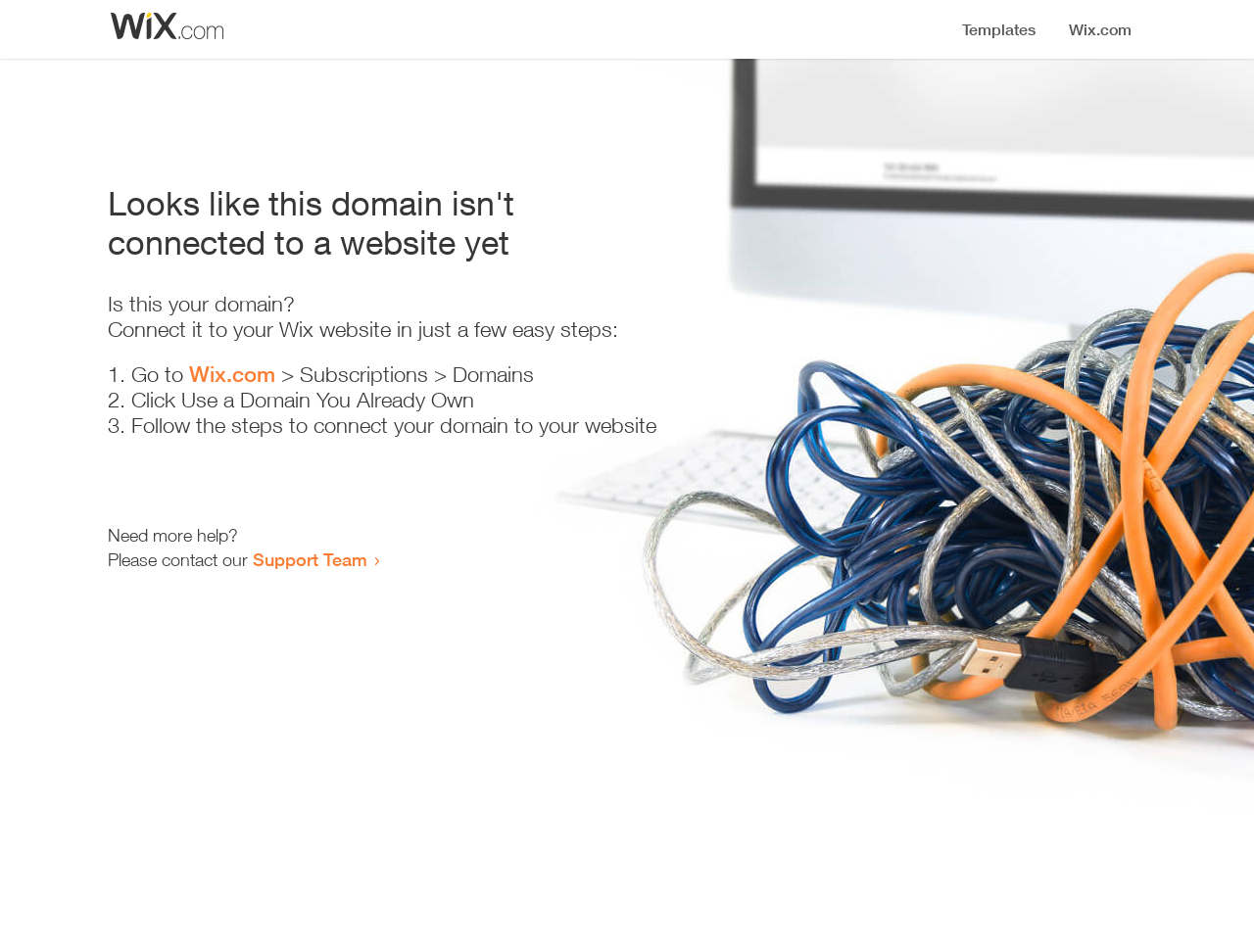Reply to the question with a single word or phrase:
How many steps are required to connect the domain?

3